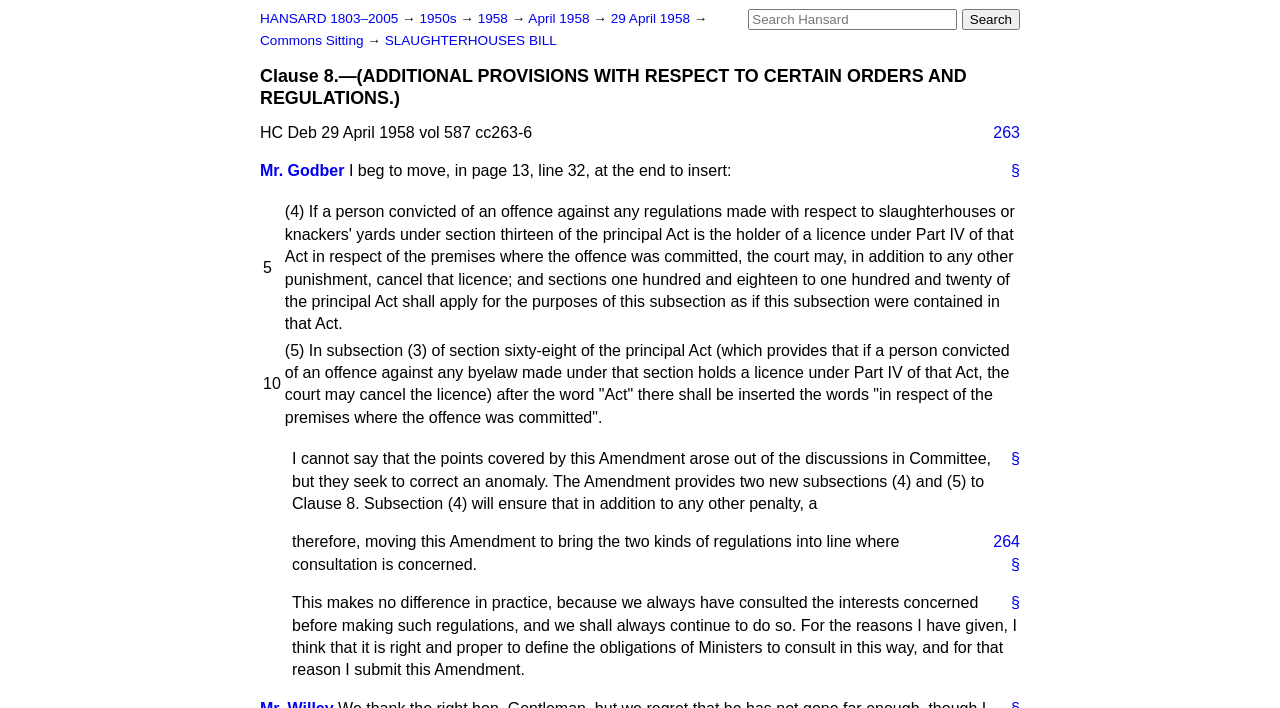Locate the coordinates of the bounding box for the clickable region that fulfills this instruction: "Search for Hansard archives".

[0.585, 0.013, 0.748, 0.042]